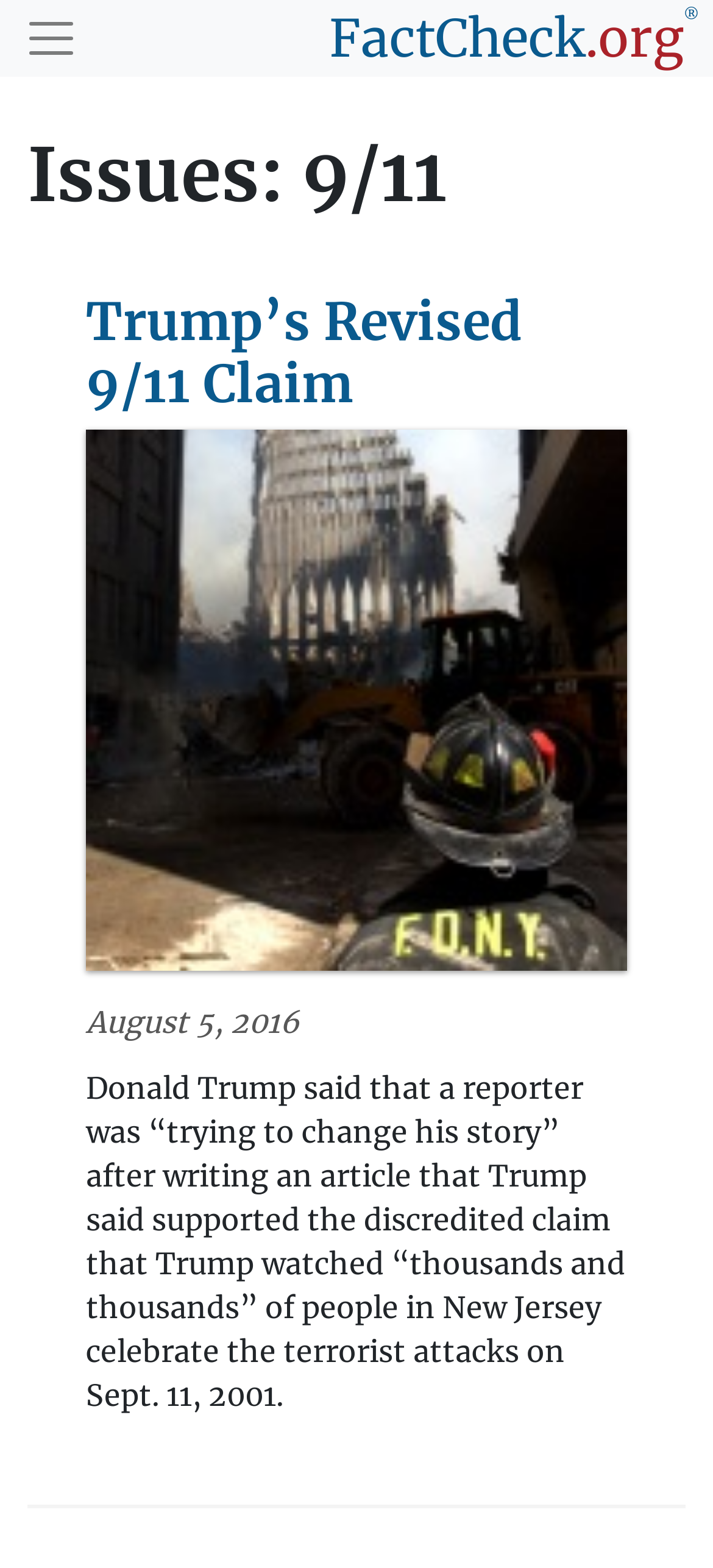Offer a comprehensive description of the webpage’s content and structure.

The webpage is an archive page for 9/11-related articles on FactCheck.org. At the top left corner, there is a "Skip to main content" link, followed by a "Toggle navigation" button that controls the navigation menu. To the right of these elements, the FactCheck.org logo is displayed, accompanied by a superscript "®" symbol.

Below the logo, a header section spans the width of the page, with the title "Issues: 9/11" centered within it. Underneath this header, an article section takes up most of the page's content area. The article is titled "Trump's Revised 9/11 Claim" and has a link to the article at the top. Below the title, there is an image related to the article, which takes up about half of the article's width.

To the right of the image, there is a section with the article's publication date, "August 5, 2016", and a brief summary of the article's content. The summary text describes Donald Trump's claim about watching people celebrate the 9/11 attacks in New Jersey and how it was disputed by a reporter.